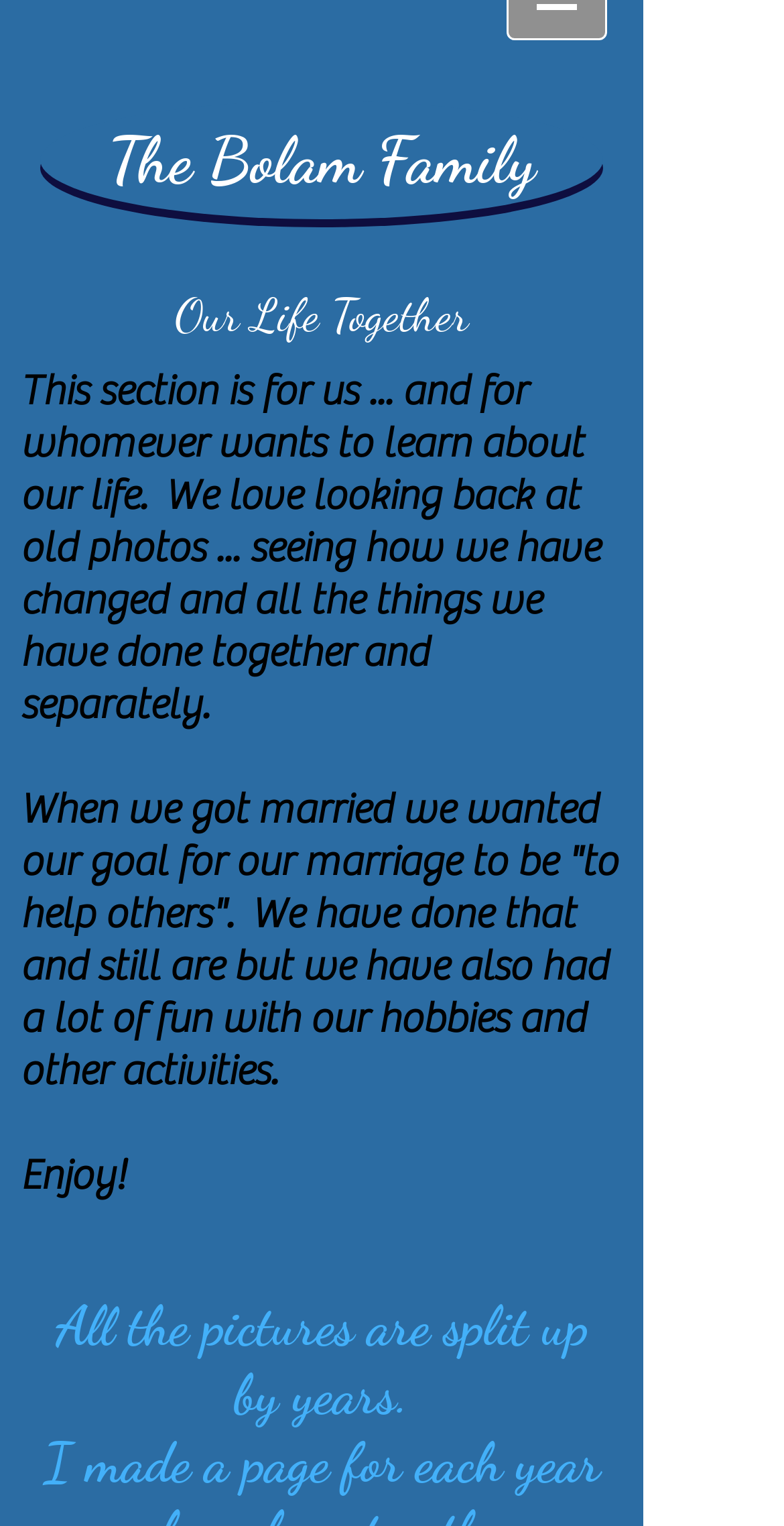How many sections are introduced in the webpage?
Analyze the screenshot and provide a detailed answer to the question.

The webpage has two main sections introduced: one for their life together and another for their pictures split up by years, as indicated by the heading elements.